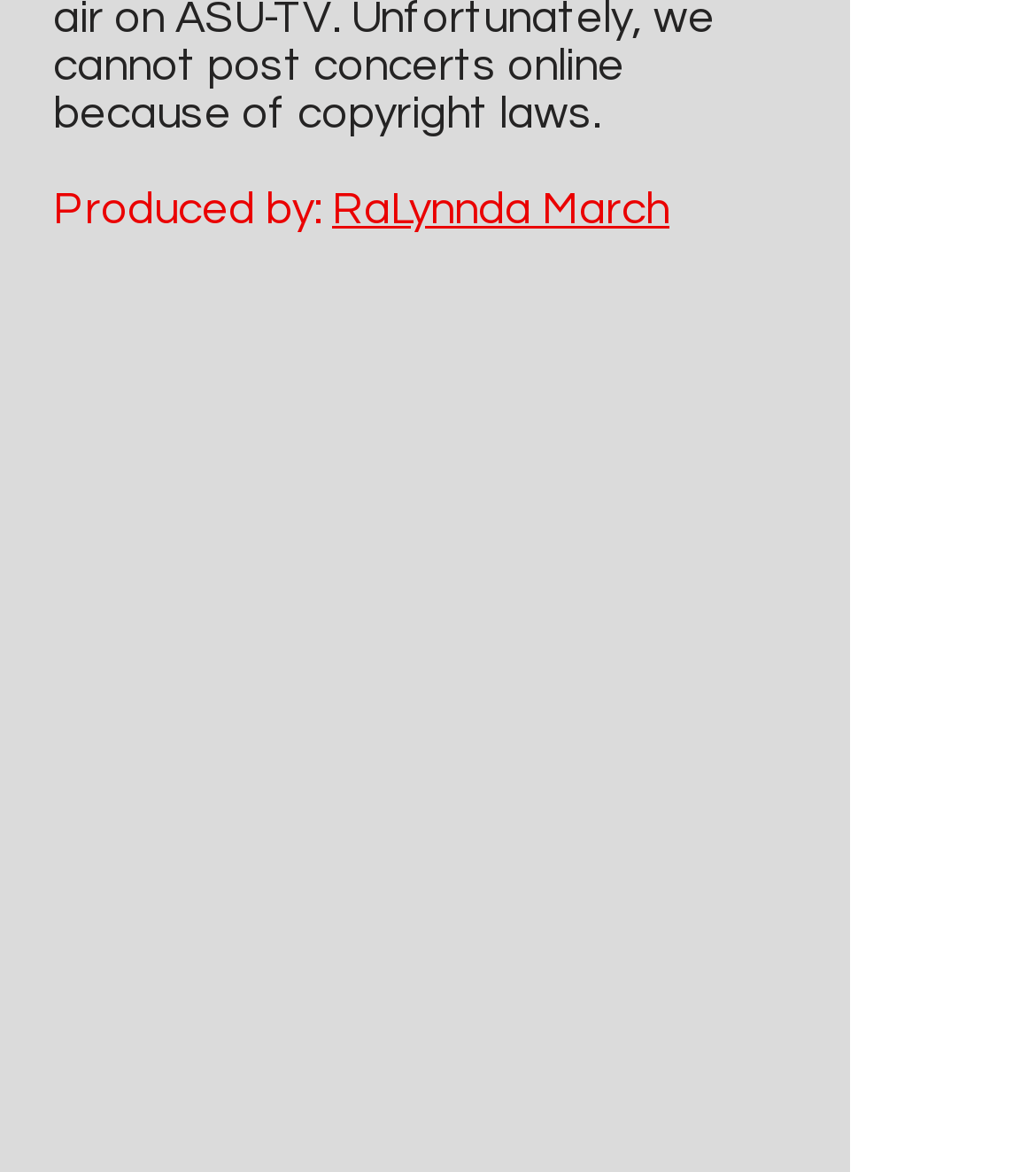What social media platforms are available?
Using the information from the image, answer the question thoroughly.

The social media platforms are listed in the 'Social Bar' section, which is a list element with a bounding box coordinate of [0.051, 0.728, 0.482, 0.789]. The links 'YouTube' and 'Instagram - White Circle' are part of this list, indicating that these are the available social media platforms.